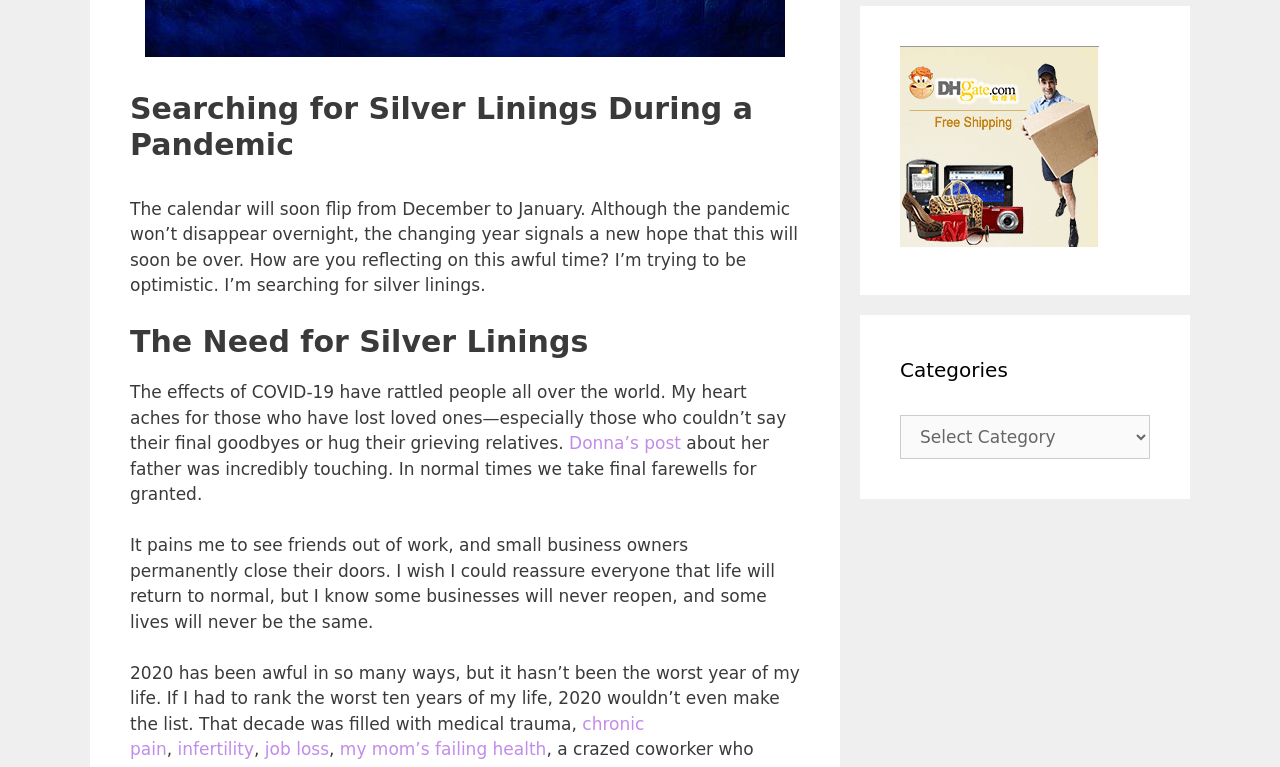Please determine the bounding box of the UI element that matches this description: infertility. The coordinates should be given as (top-left x, top-left y, bottom-right x, bottom-right y), with all values between 0 and 1.

[0.139, 0.963, 0.198, 0.99]